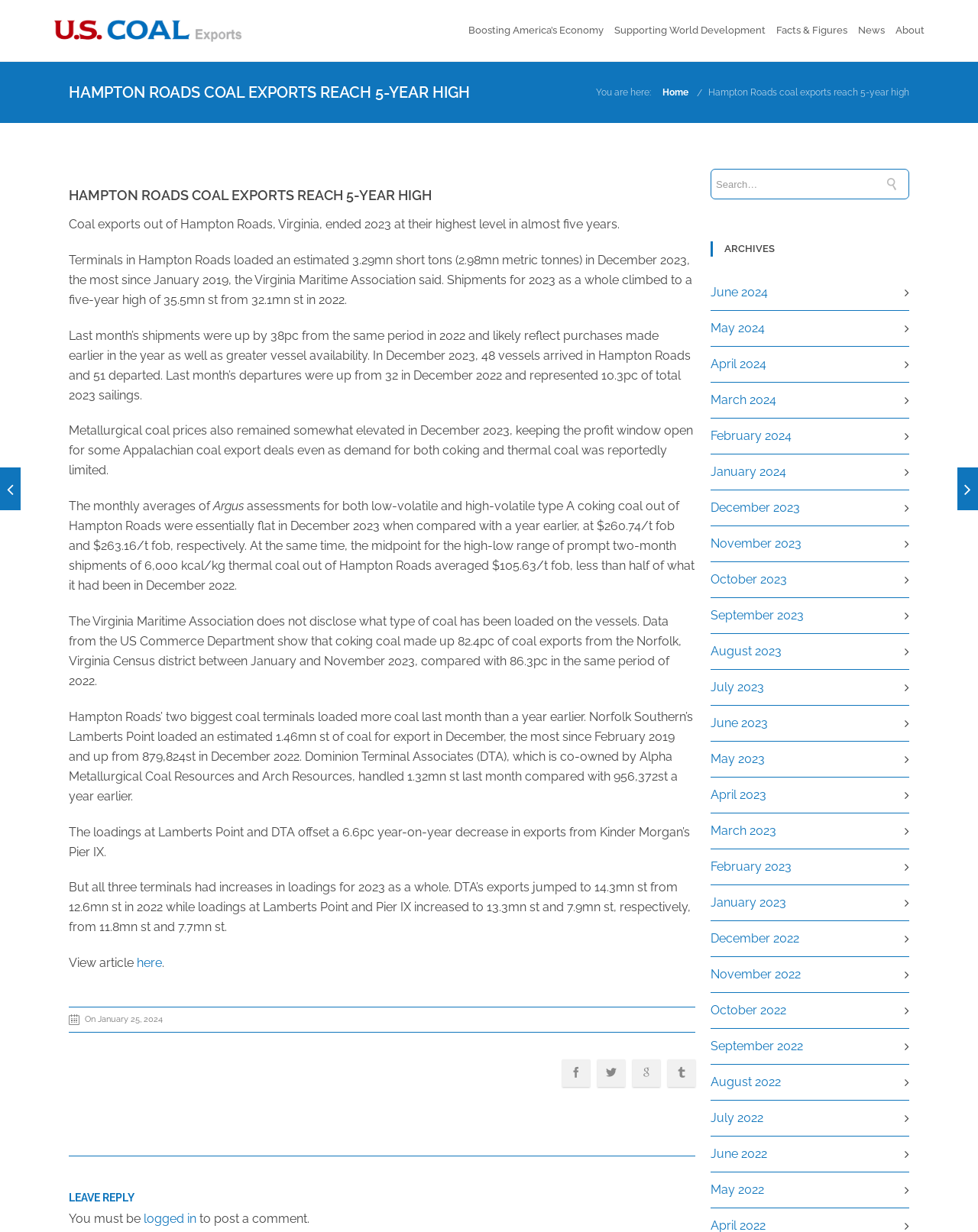Please answer the following query using a single word or phrase: 
What is the type of coal that made up 82.4pc of coal exports from the Norfolk, Virginia Census district?

Coking coal